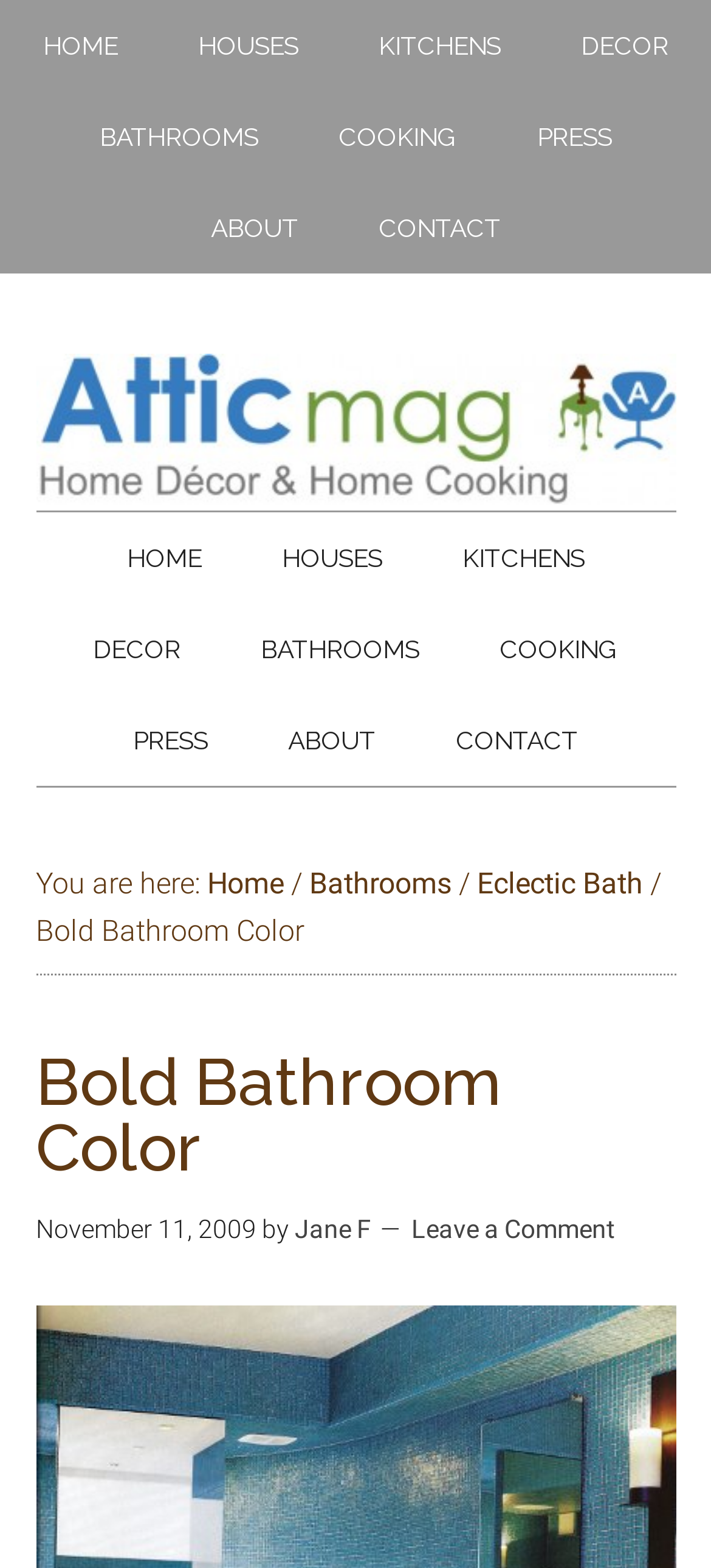Calculate the bounding box coordinates for the UI element based on the following description: "Leave a Comment". Ensure the coordinates are four float numbers between 0 and 1, i.e., [left, top, right, bottom].

[0.578, 0.774, 0.865, 0.793]